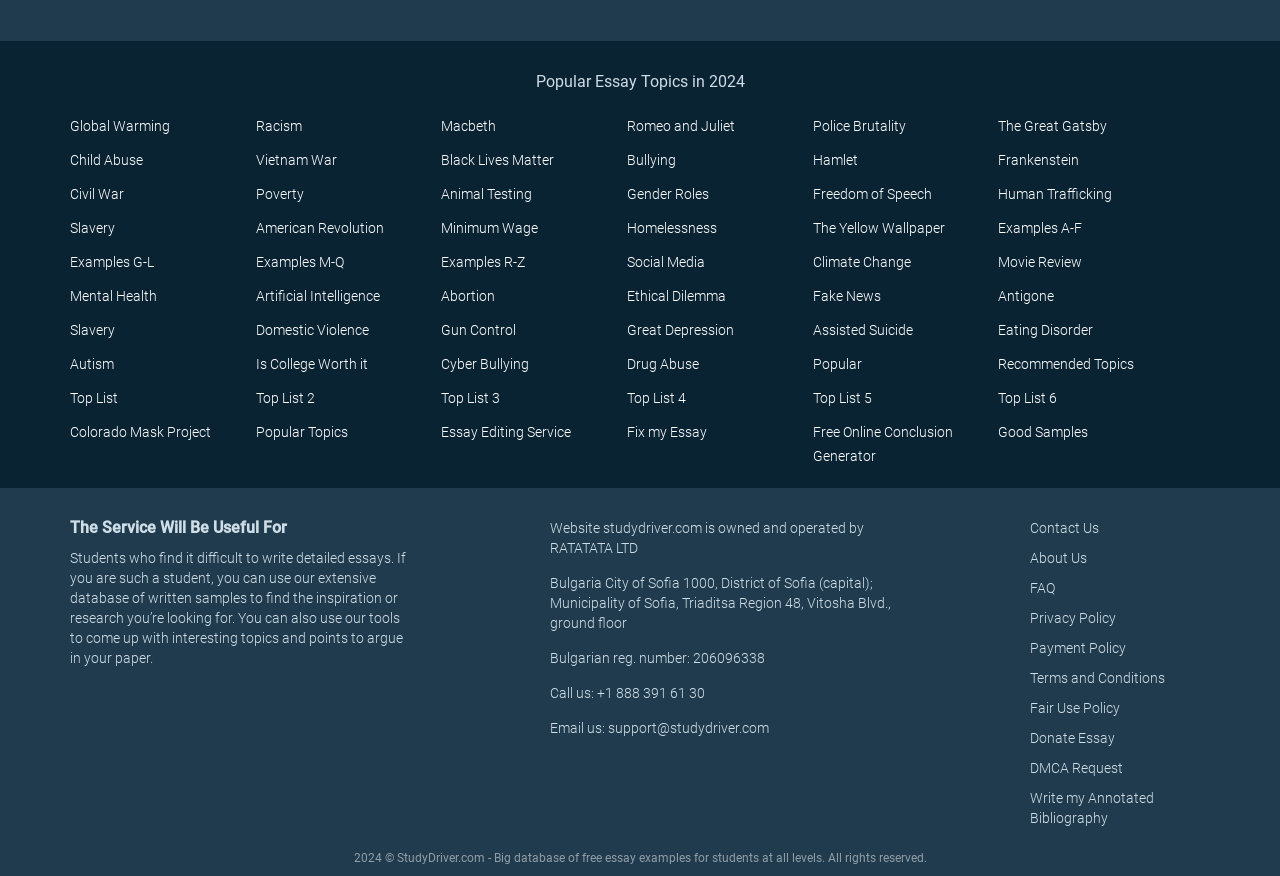Given the element description "Top List 2", identify the bounding box of the corresponding UI element.

[0.2, 0.519, 0.247, 0.537]